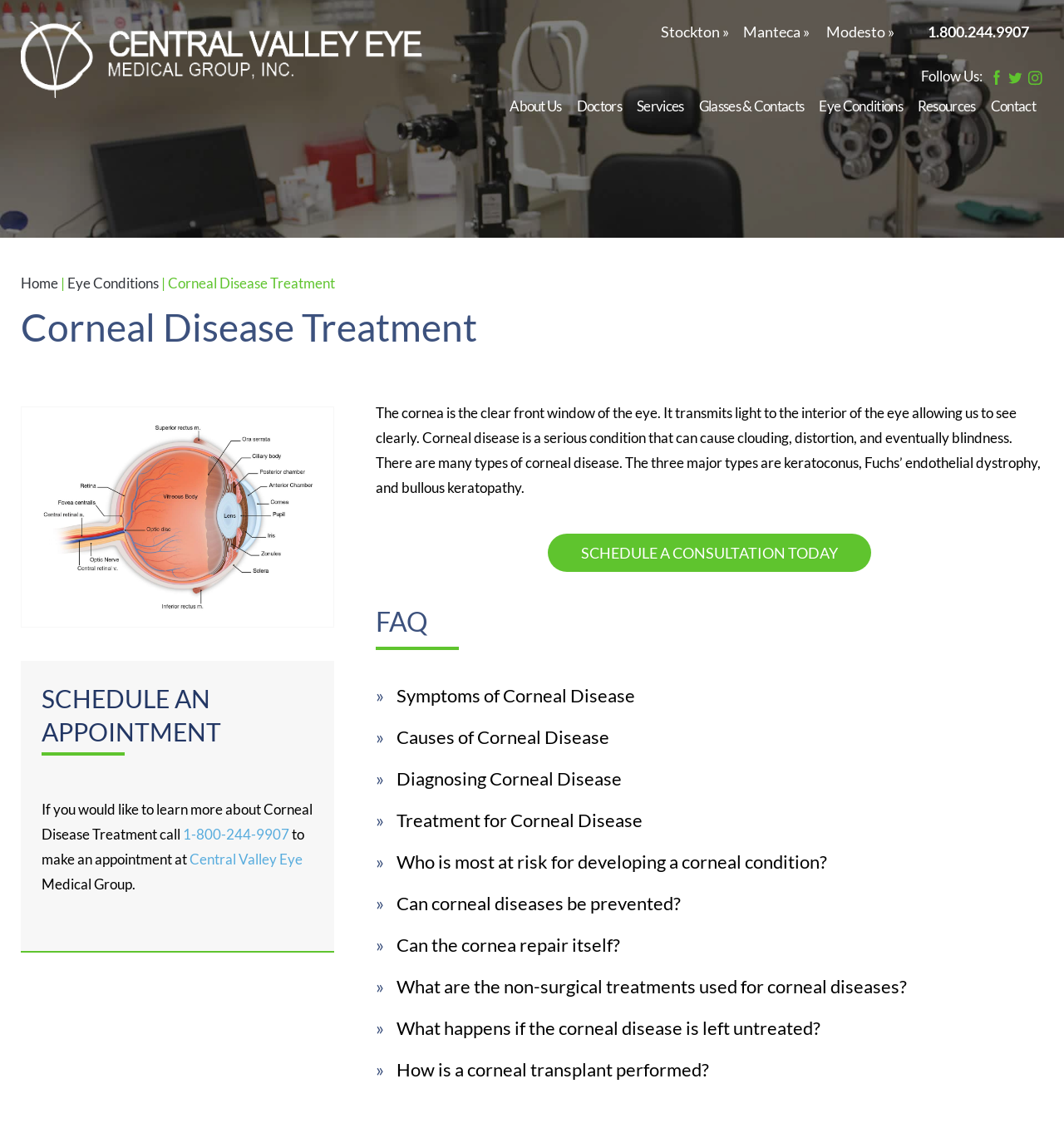What is the purpose of the cornea?
Using the image provided, answer with just one word or phrase.

Transmit light to the interior of the eye